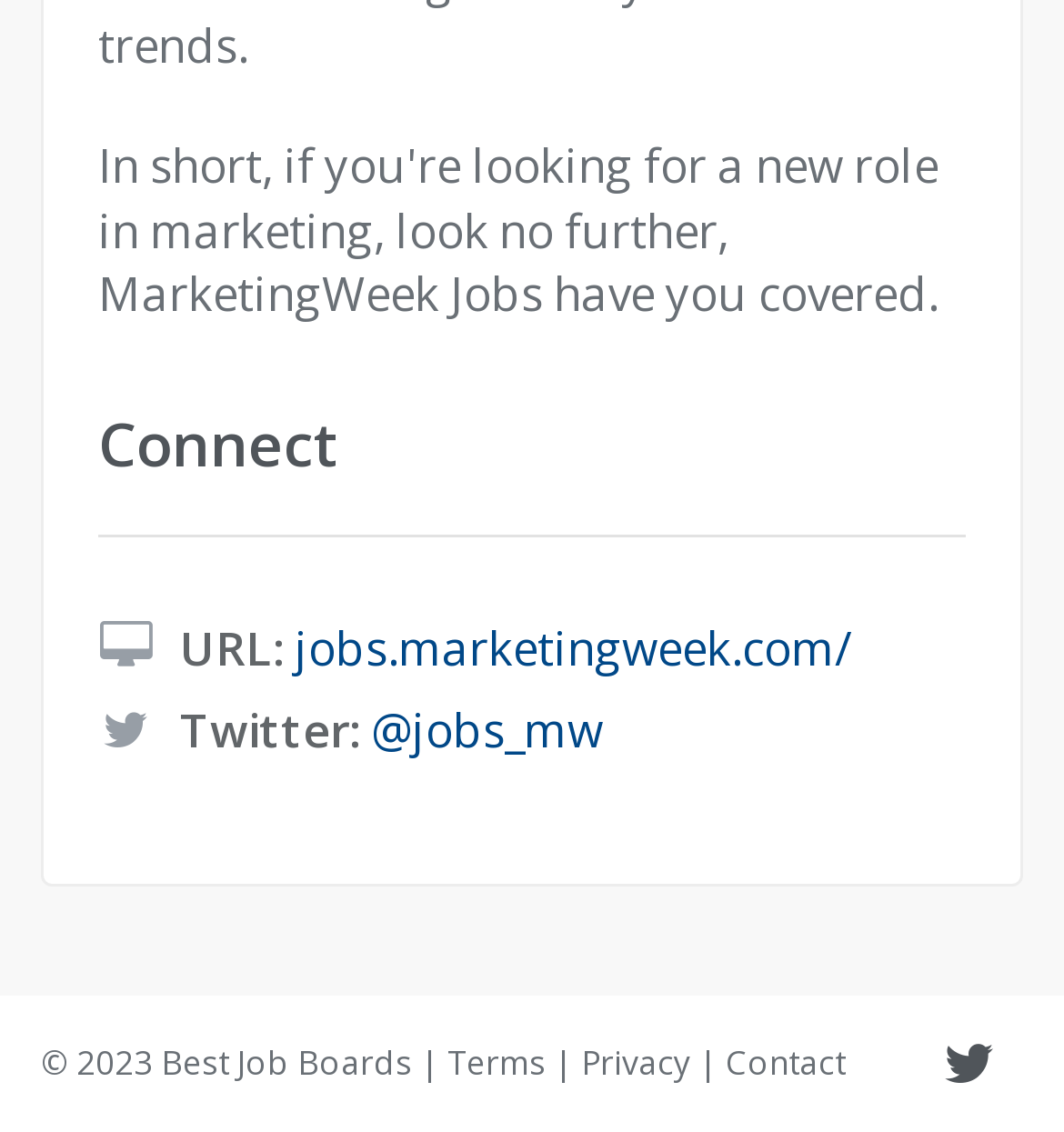Locate the bounding box of the UI element with the following description: "Best Job Boards".

[0.151, 0.918, 0.387, 0.959]